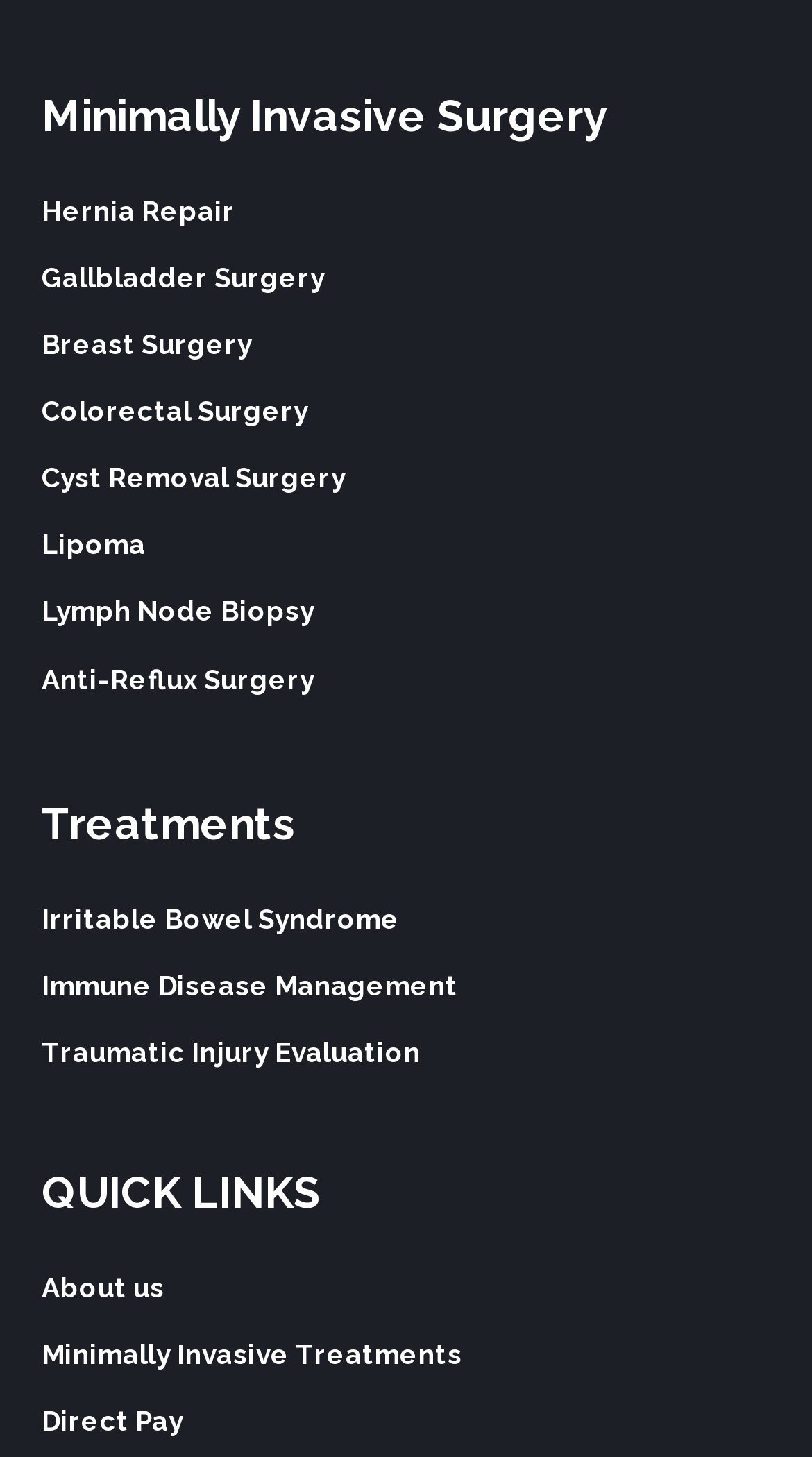Find the bounding box coordinates of the clickable region needed to perform the following instruction: "Go to About us". The coordinates should be provided as four float numbers between 0 and 1, i.e., [left, top, right, bottom].

[0.051, 0.873, 0.203, 0.895]